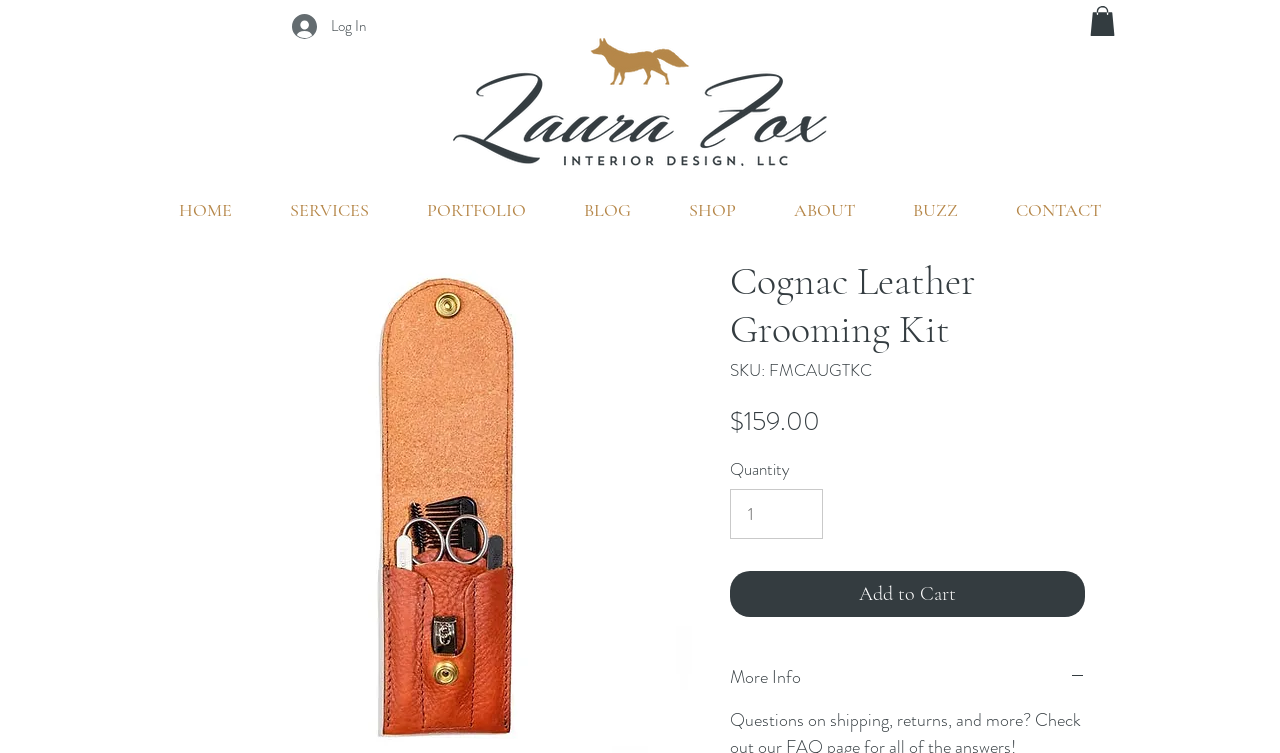Find the bounding box coordinates of the area to click in order to follow the instruction: "Go to the SHOP page".

[0.516, 0.263, 0.598, 0.293]